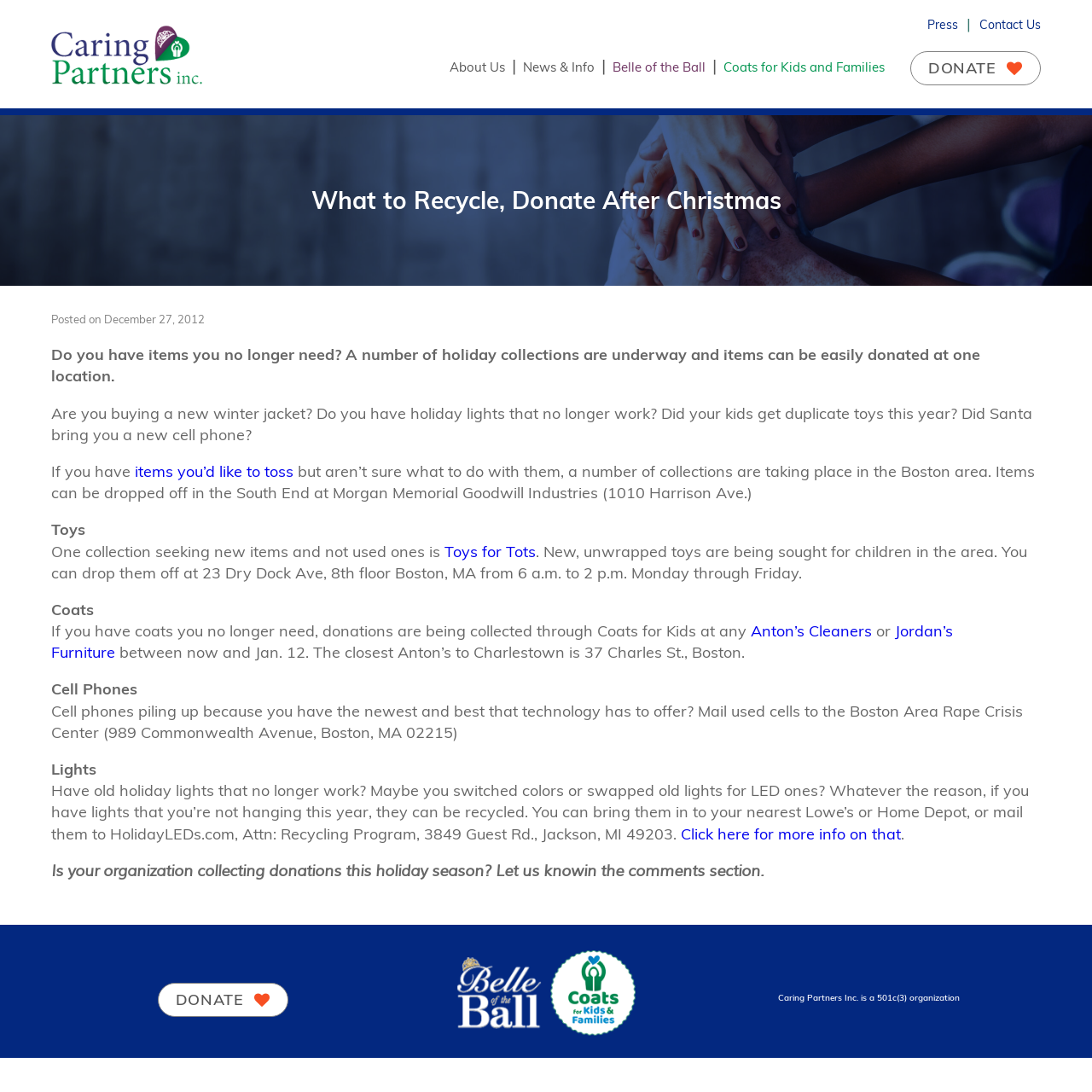Extract the top-level heading from the webpage and provide its text.

What to Recycle, Donate After Christmas